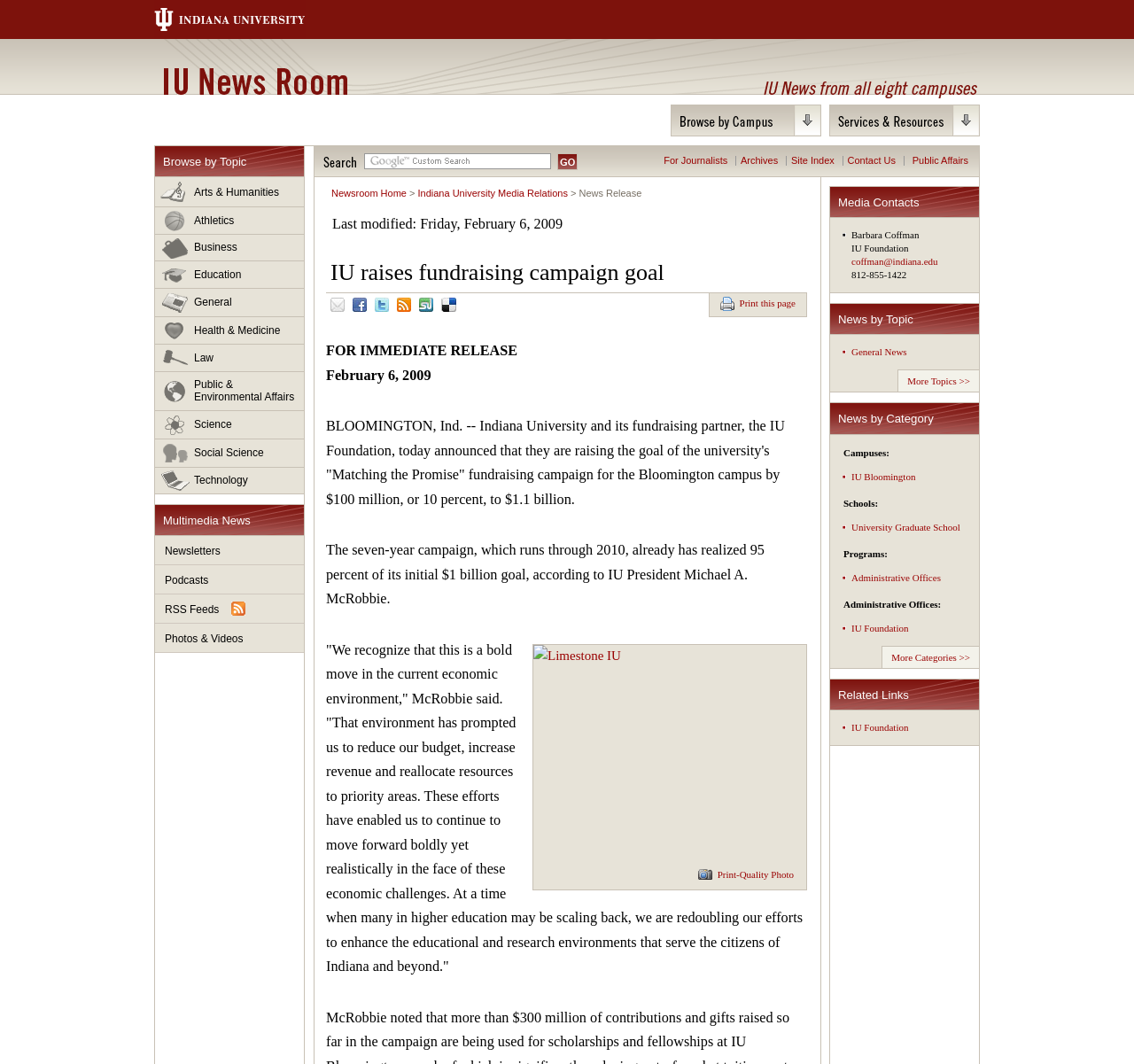Please specify the bounding box coordinates of the element that should be clicked to execute the given instruction: 'Contact us'. Ensure the coordinates are four float numbers between 0 and 1, expressed as [left, top, right, bottom].

[0.747, 0.146, 0.79, 0.156]